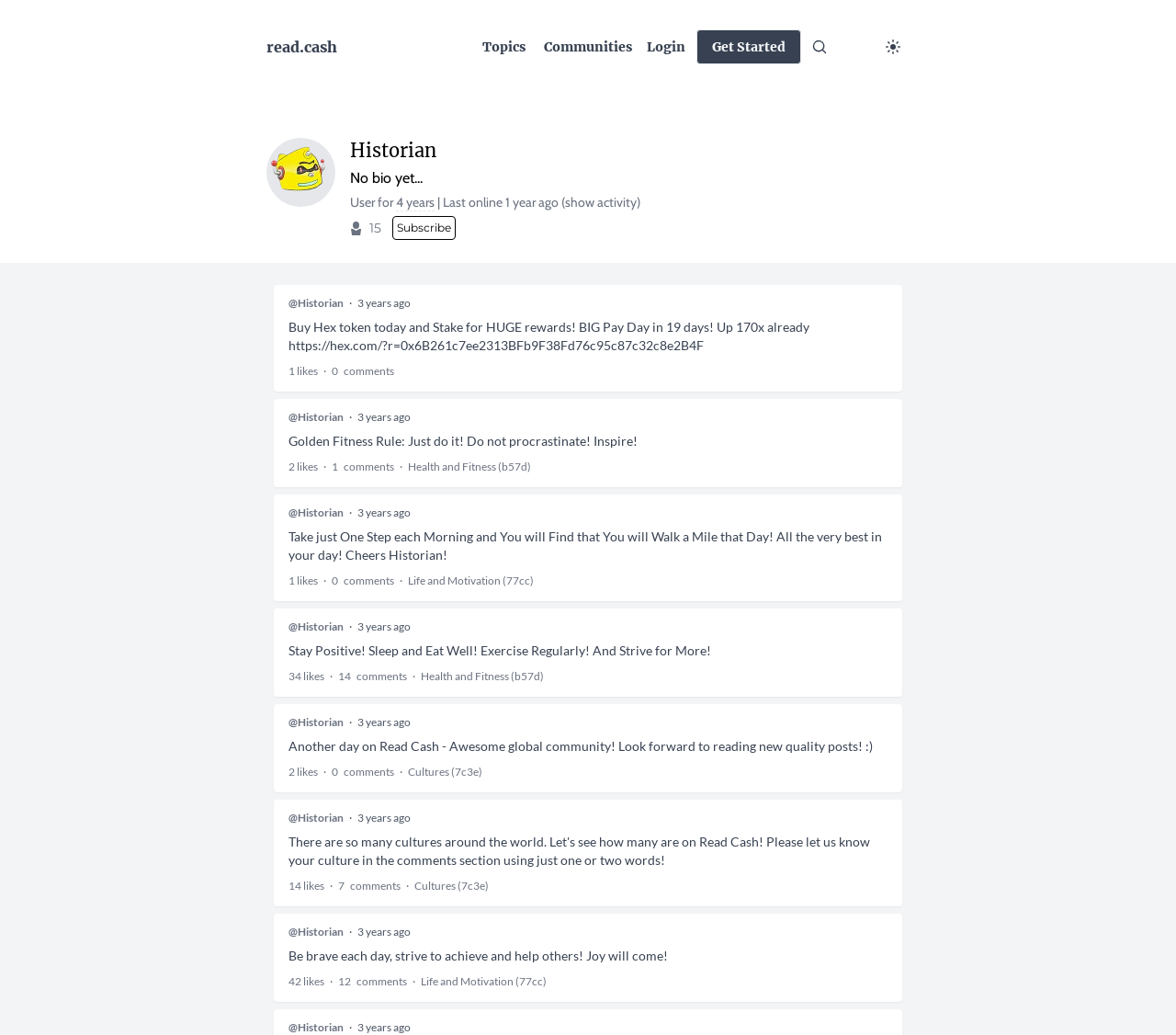Can you find the bounding box coordinates for the element to click on to achieve the instruction: "Check the comments on the post 'Stay Positive! Sleep and Eat Well! Exercise Regularly! And Strive for More!'"?

[0.288, 0.647, 0.348, 0.66]